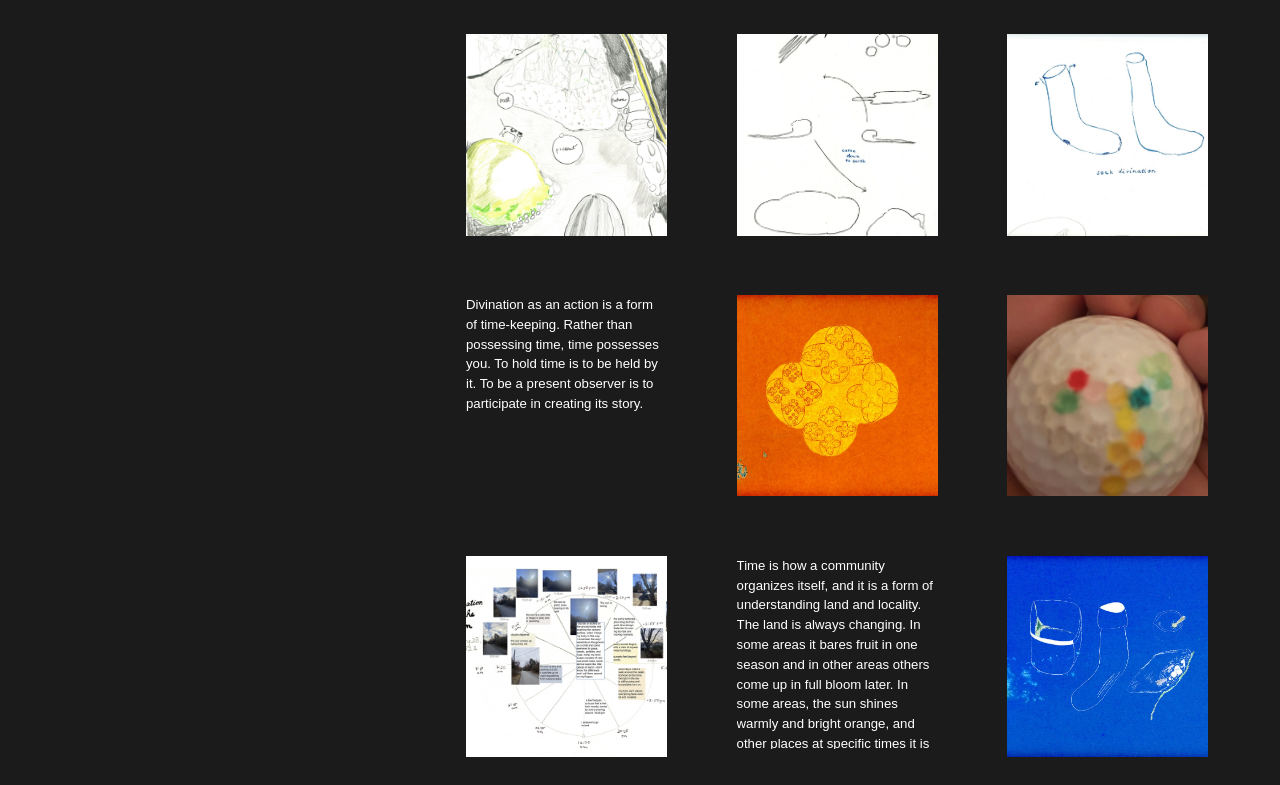What is the action mentioned as a form of time-keeping?
Answer the question with as much detail as you can, using the image as a reference.

The sentence 'Divination as an action is a form of time-keeping...' explicitly states that divination is an action that is a form of time-keeping.